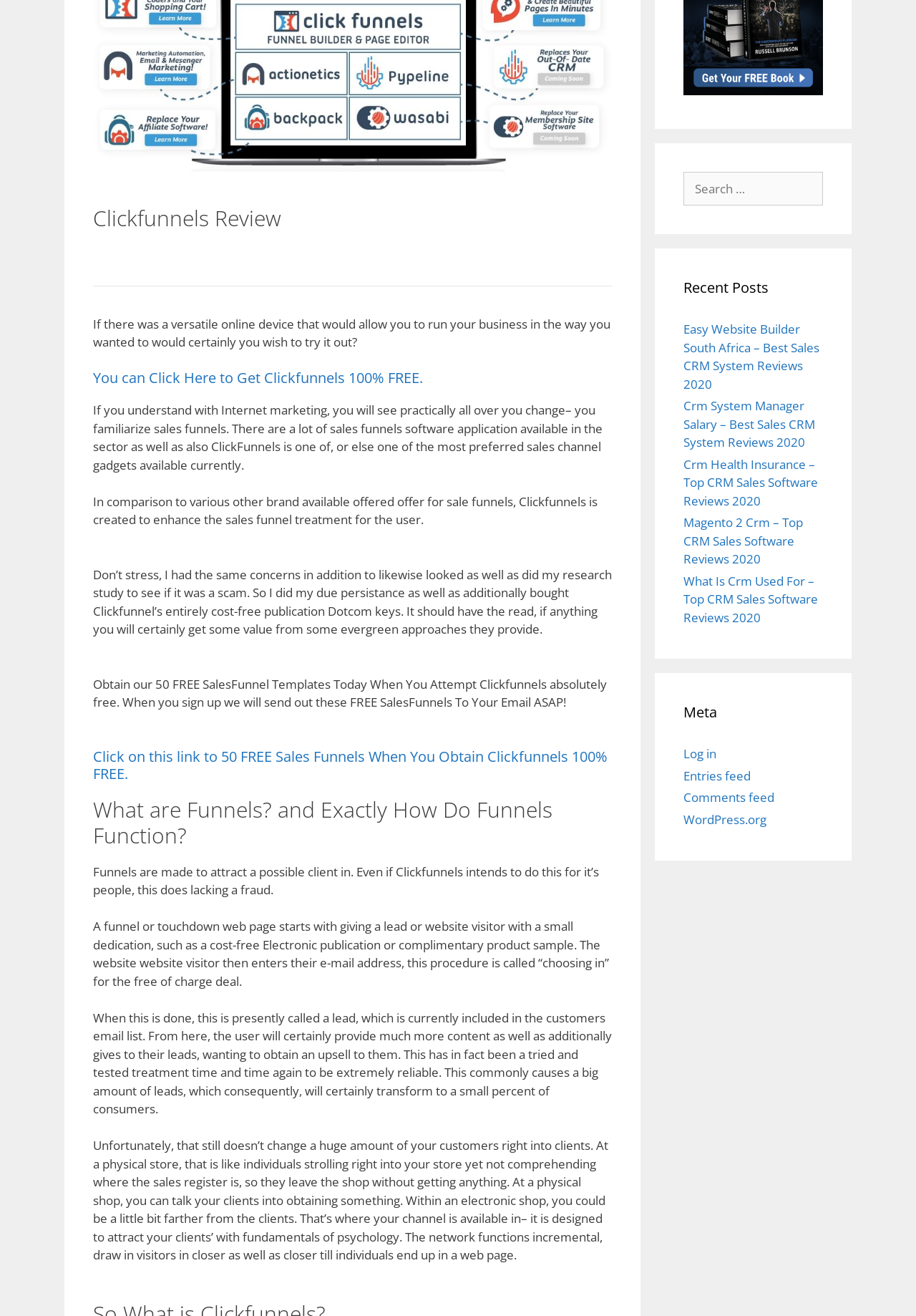Locate the bounding box of the UI element described by: "WordPress.org" in the given webpage screenshot.

[0.746, 0.616, 0.837, 0.629]